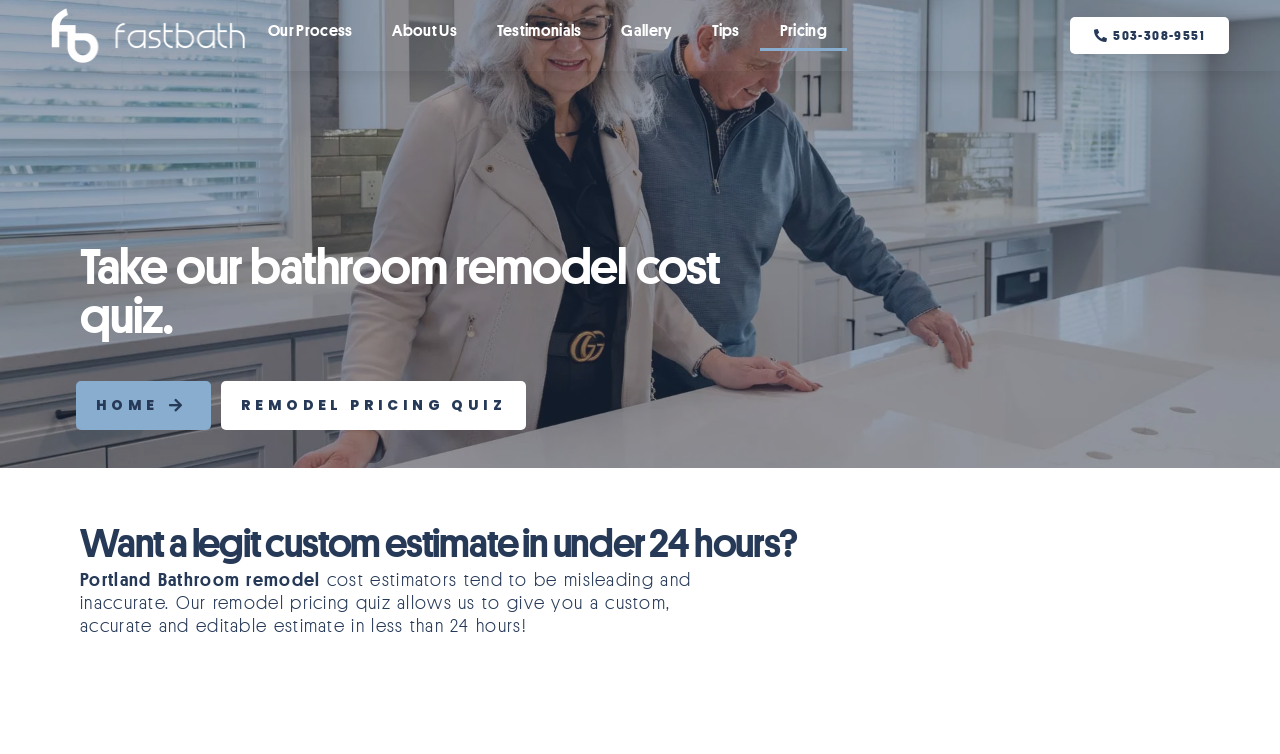Please identify the bounding box coordinates of the element's region that needs to be clicked to fulfill the following instruction: "Go to Pricing". The bounding box coordinates should consist of four float numbers between 0 and 1, i.e., [left, top, right, bottom].

[0.594, 0.013, 0.662, 0.068]